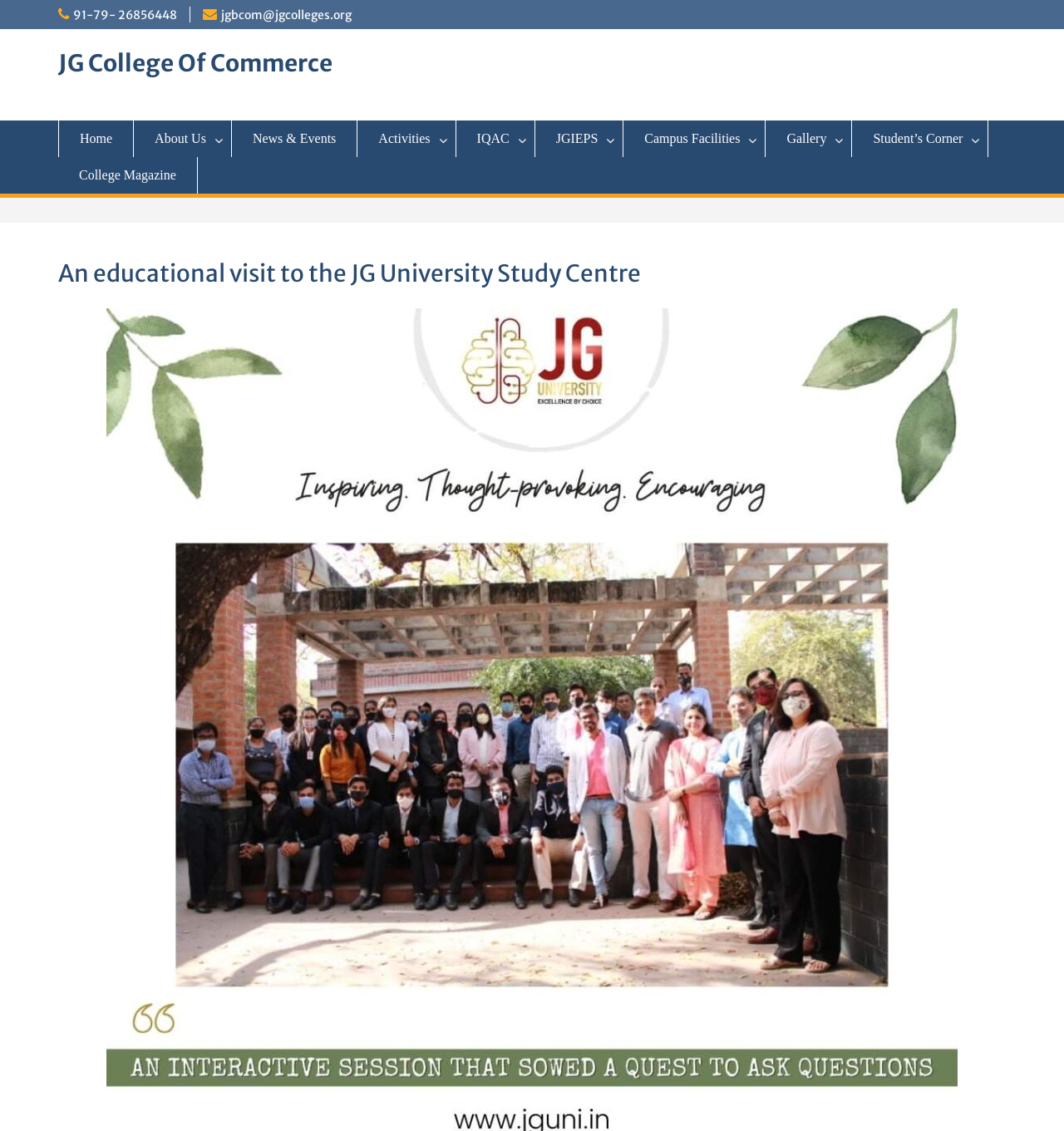Find the bounding box coordinates for the area you need to click to carry out the instruction: "contact the college". The coordinates should be four float numbers between 0 and 1, indicated as [left, top, right, bottom].

[0.208, 0.007, 0.33, 0.02]